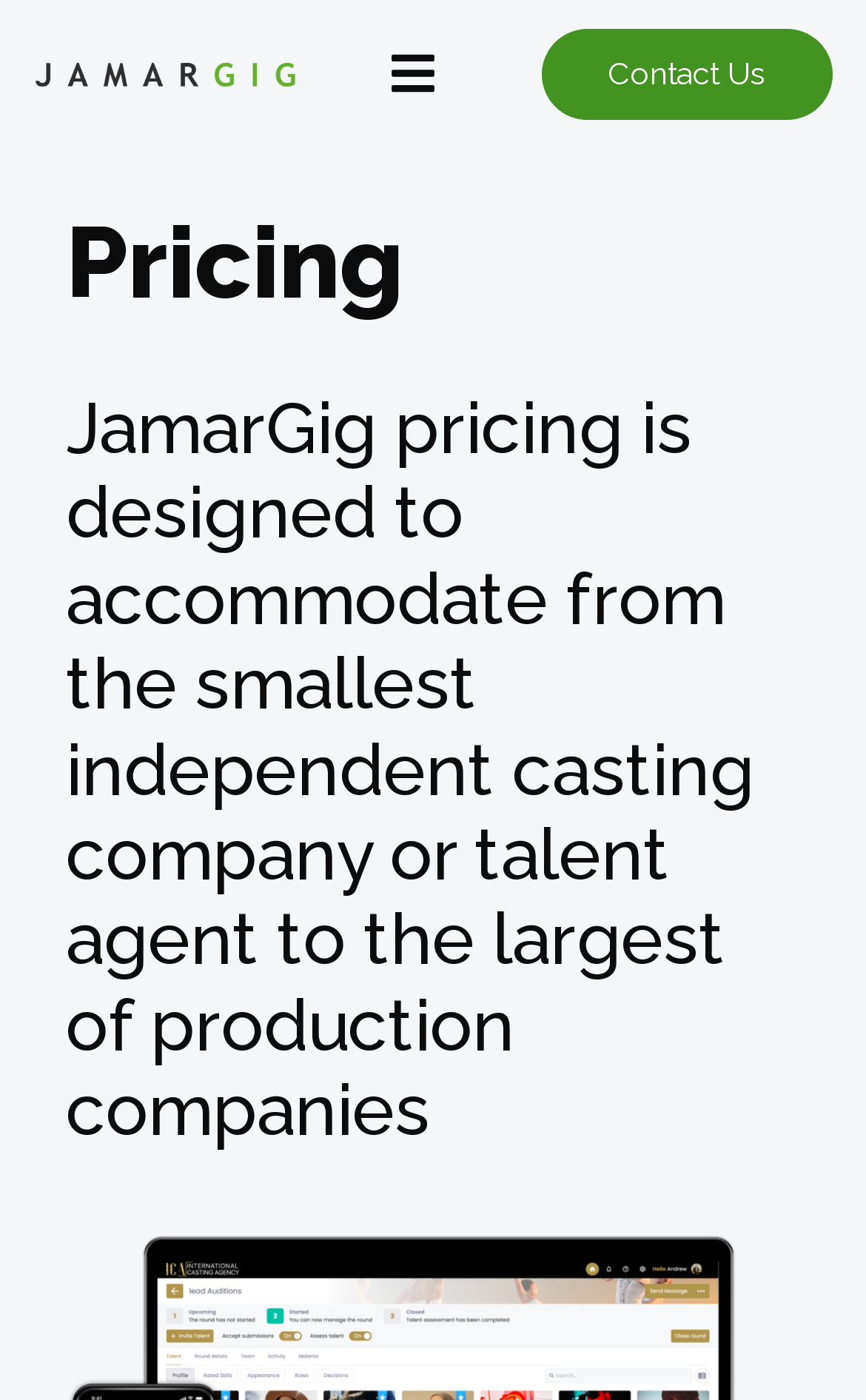Find the coordinates for the bounding box of the element with this description: "Contact Us".

[0.625, 0.02, 0.961, 0.085]